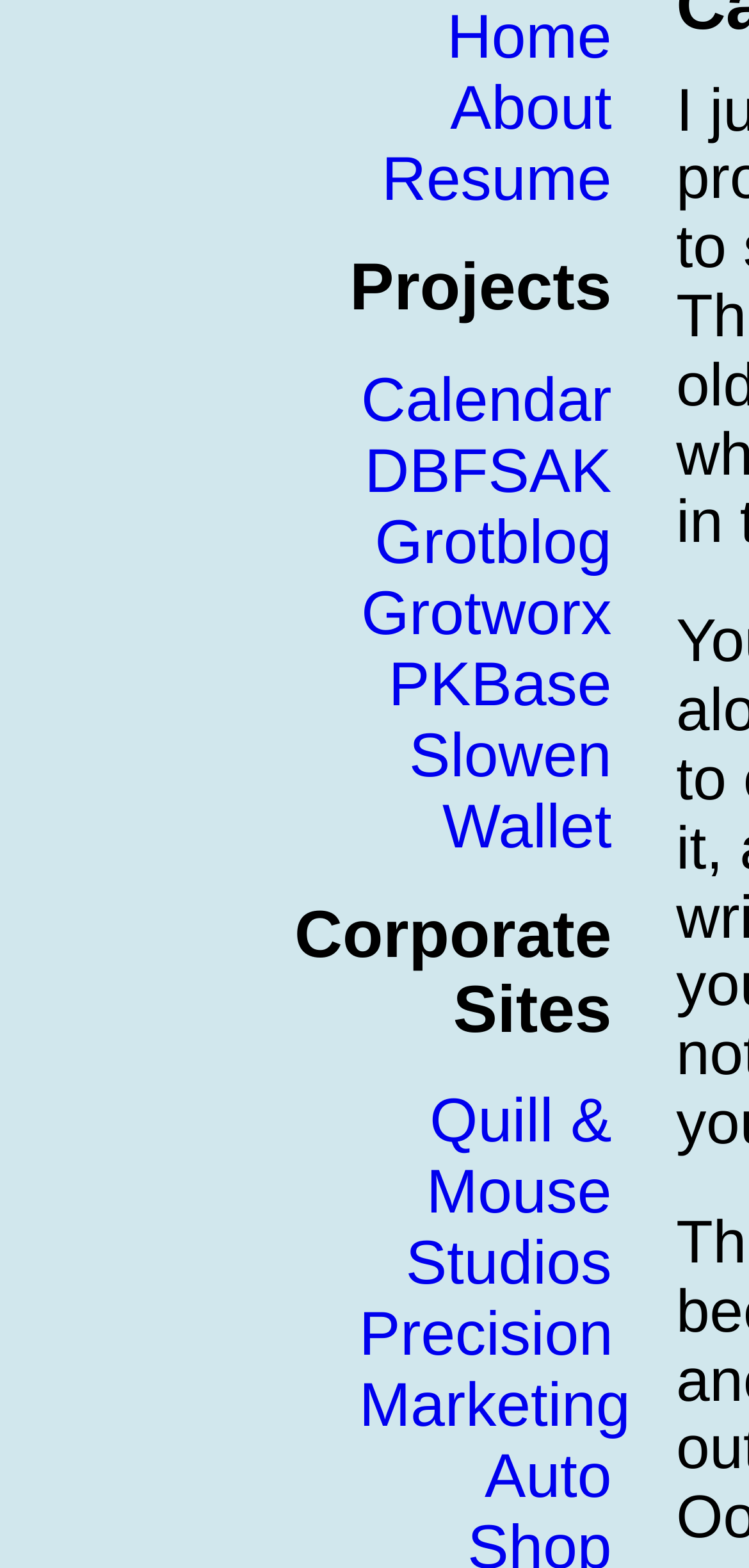Identify the bounding box for the element characterized by the following description: "Quill & Mouse Studios".

[0.542, 0.692, 0.817, 0.827]